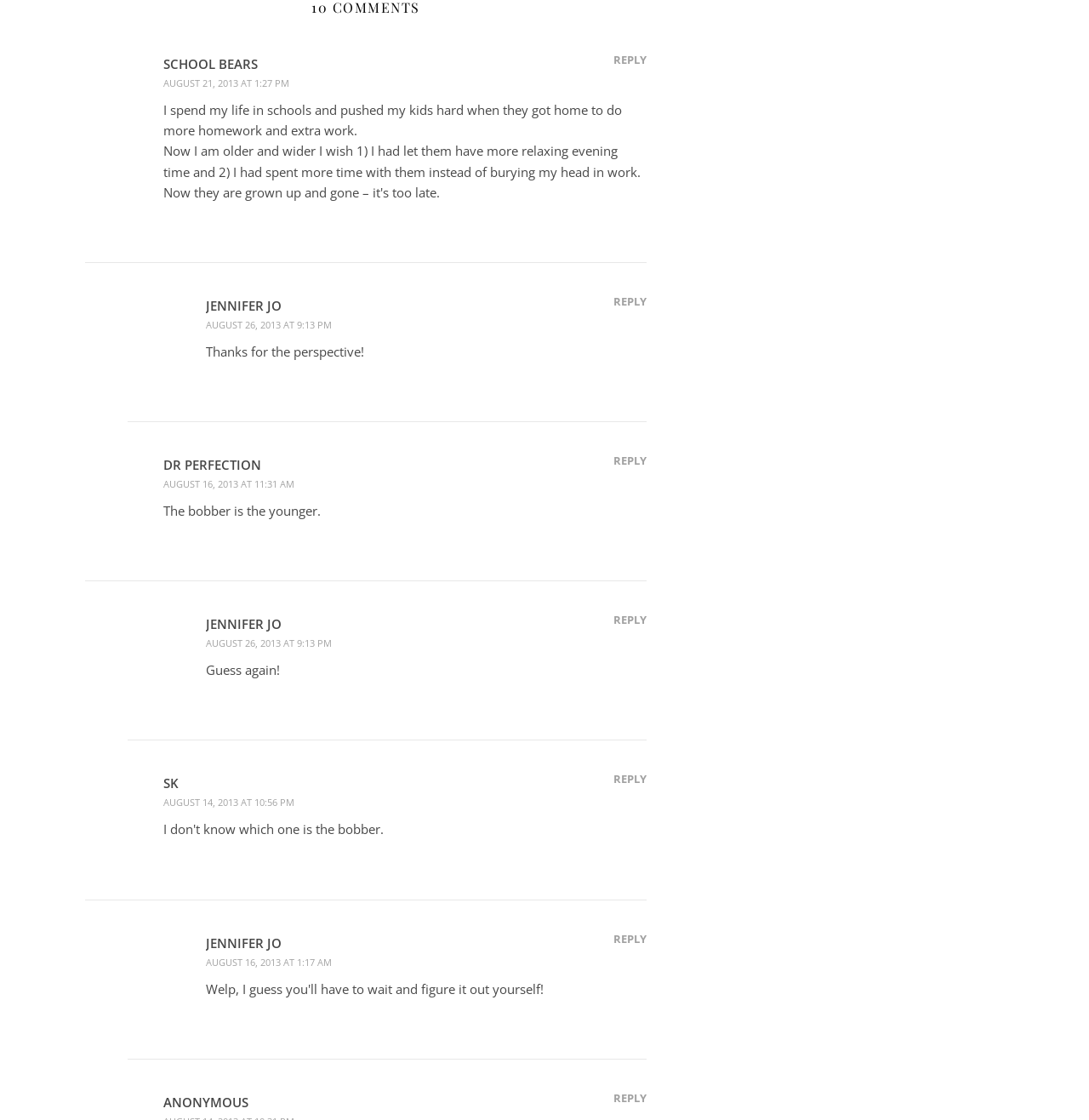Please specify the bounding box coordinates of the clickable region to carry out the following instruction: "View post by Jennifer Jo". The coordinates should be four float numbers between 0 and 1, in the format [left, top, right, bottom].

[0.189, 0.265, 0.594, 0.28]